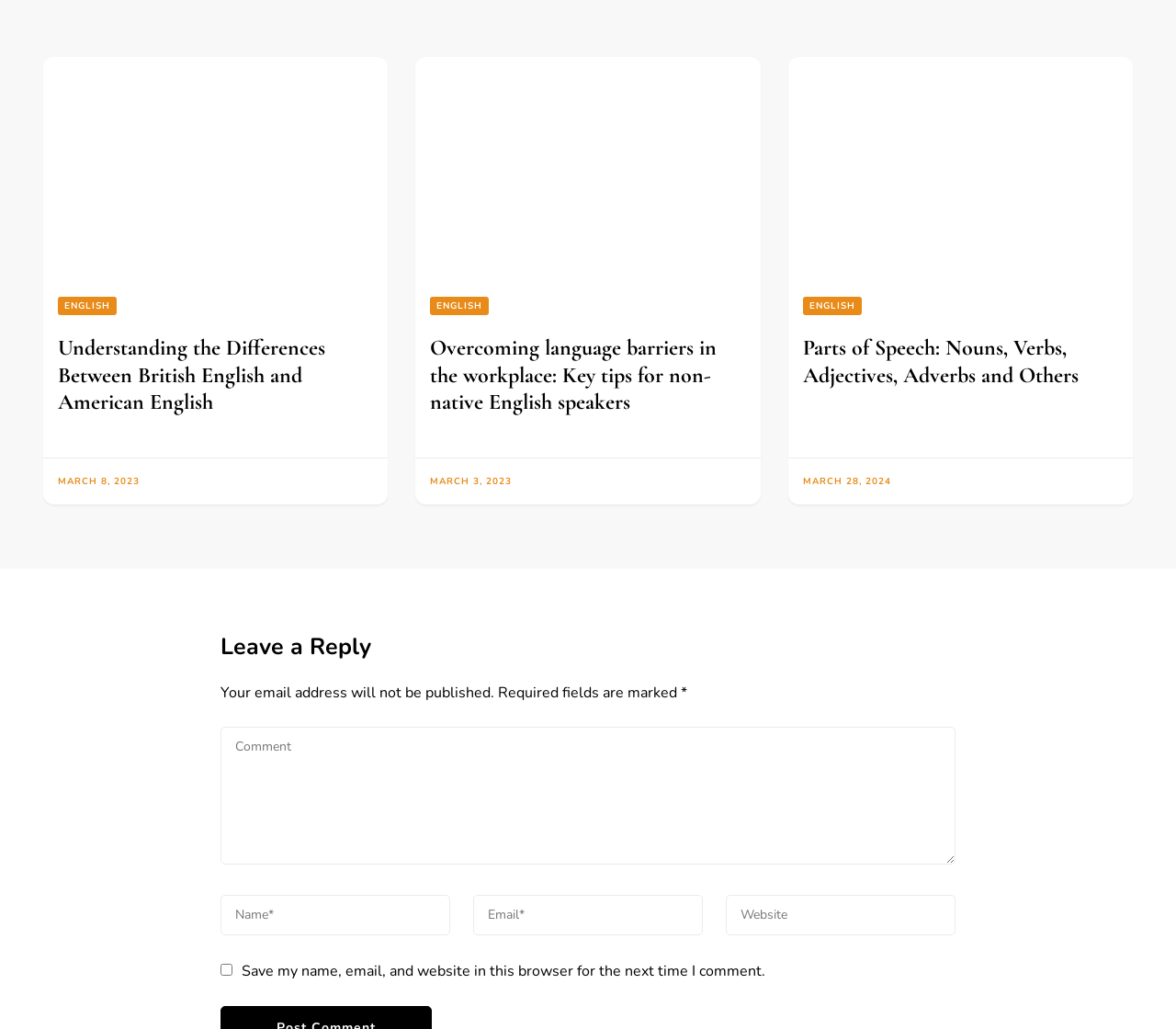Answer the question in one word or a short phrase:
What is the date of the second article?

MARCH 3, 2023